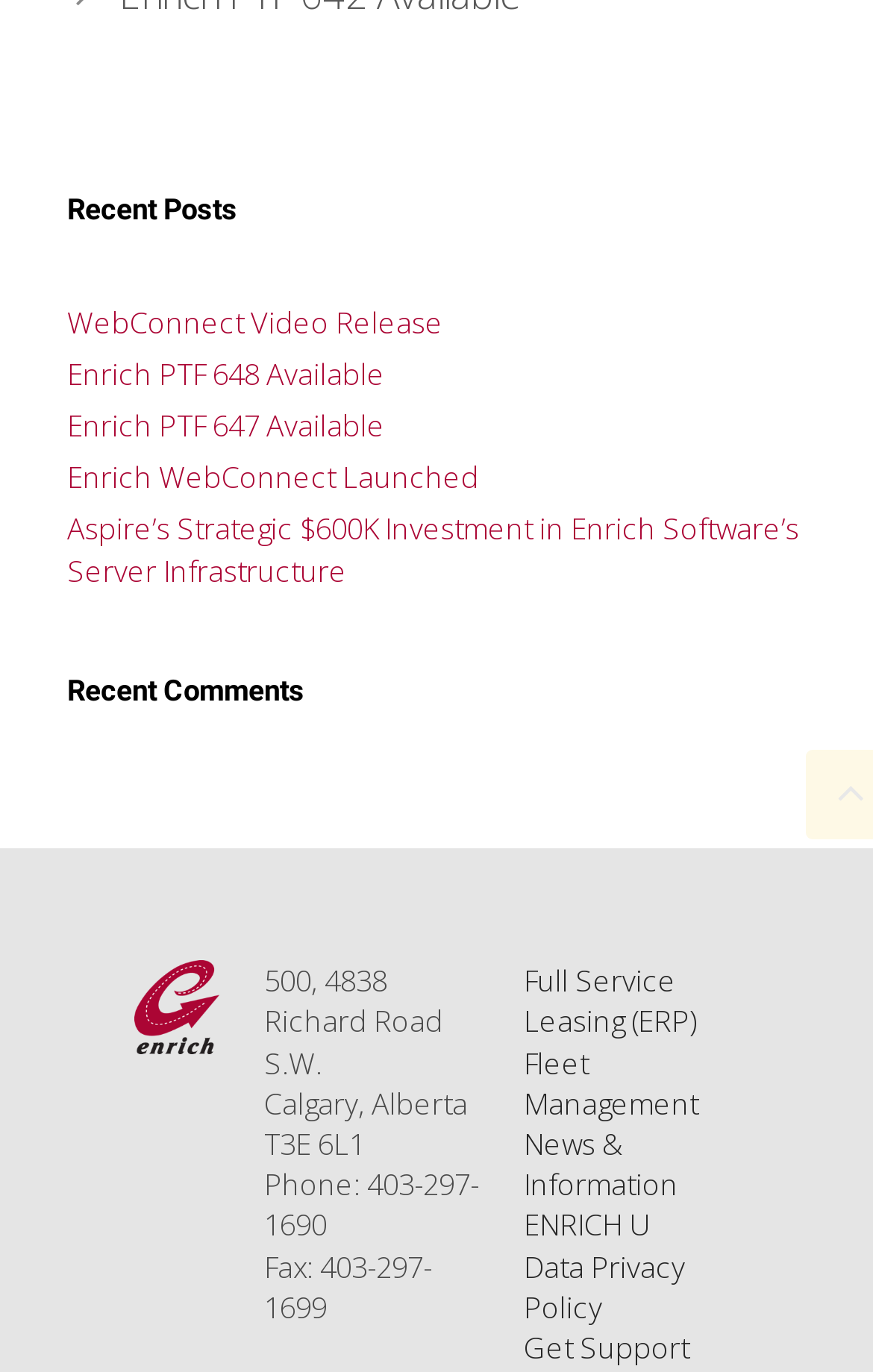Pinpoint the bounding box coordinates of the element you need to click to execute the following instruction: "View recent posts". The bounding box should be represented by four float numbers between 0 and 1, in the format [left, top, right, bottom].

[0.077, 0.137, 0.923, 0.189]